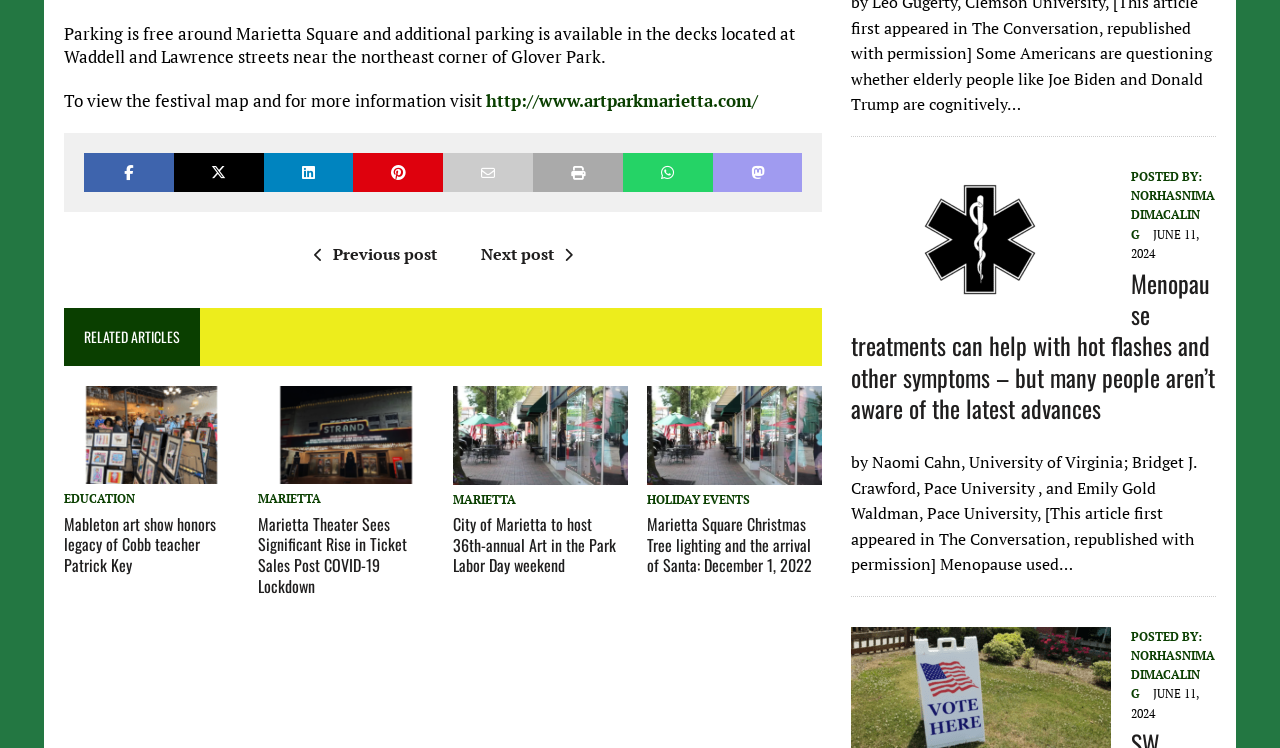Utilize the details in the image to thoroughly answer the following question: What is the author of the article about menopause treatments?

I found an article about menopause treatments, and the text mentions the authors as Naomi Cahn, University of Virginia; Bridget J. Crawford, Pace University, and Emily Gold Waldman, Pace University, so they are the authors of the article.